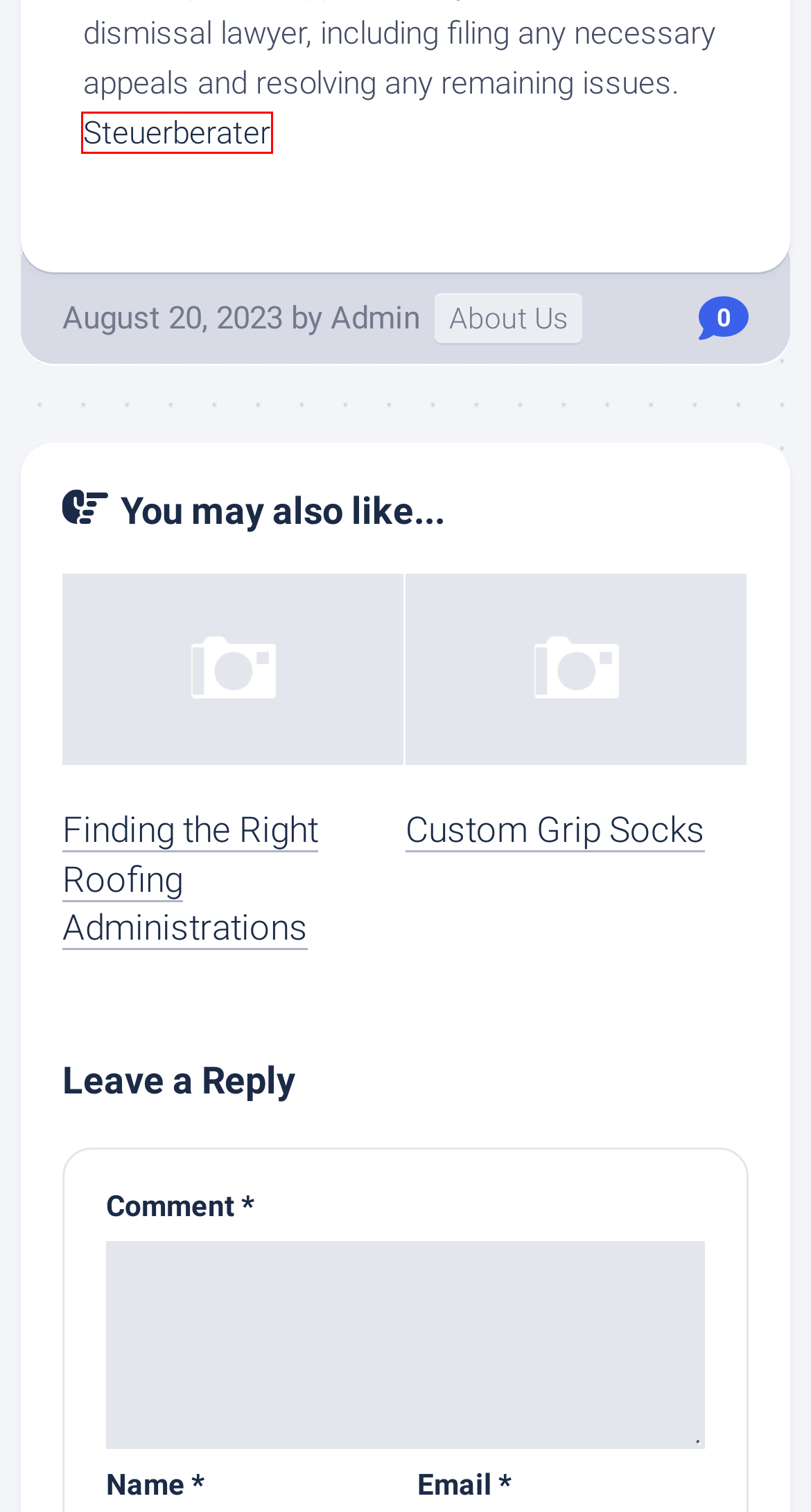You have a screenshot of a webpage with a red bounding box around a UI element. Determine which webpage description best matches the new webpage that results from clicking the element in the bounding box. Here are the candidates:
A. When to Hire a Tax Consultant
B. Custom Grip Socks
C. Voiceovers - How to Find a Good One
D. Apply for Guest Posting (Posts Submission) and Submit your Articles
E. Blog Tool, Publishing Platform, and CMS – WordPress.org
F. Unlocking Wellness: The Role of an Osteopath in Dubai
G. Finding the Right Roofing Administrations
H. About Us - Avida to wersin new manila

A